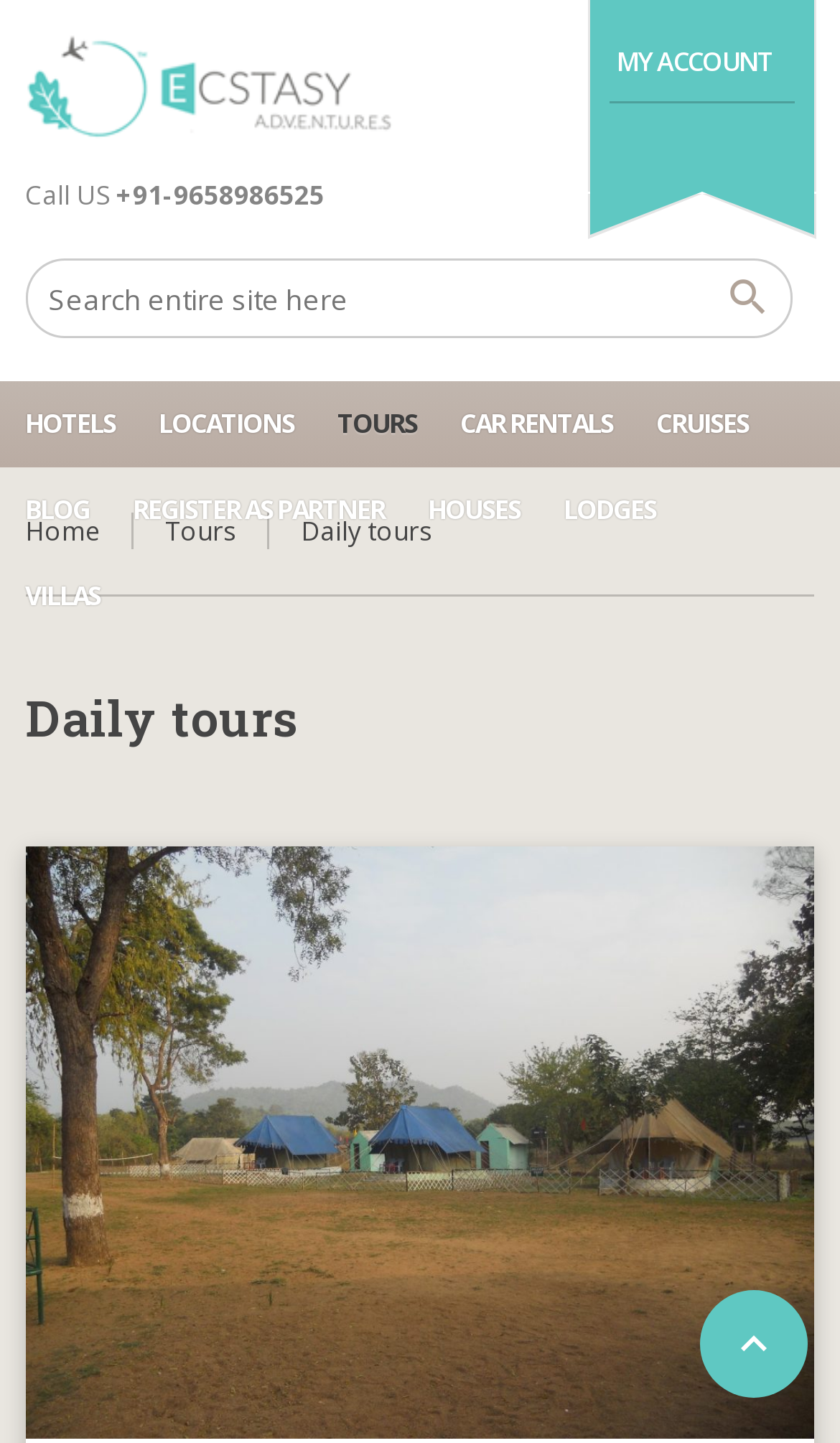What is the theme of the tour 'Adventure Tour of Odisha'?
Look at the screenshot and respond with one word or a short phrase.

Adventure